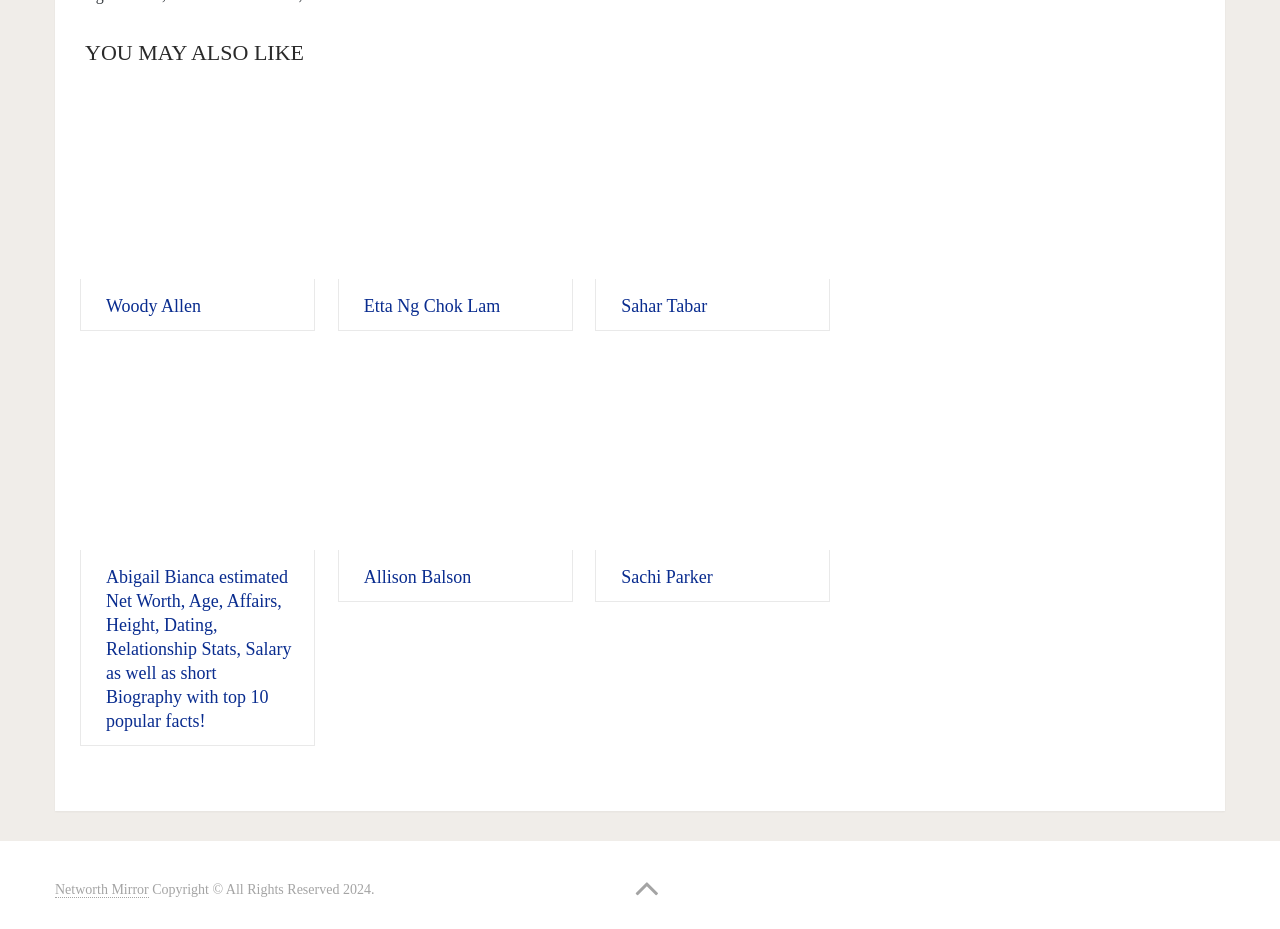Kindly respond to the following question with a single word or a brief phrase: 
What year is mentioned in the copyright notice?

2024